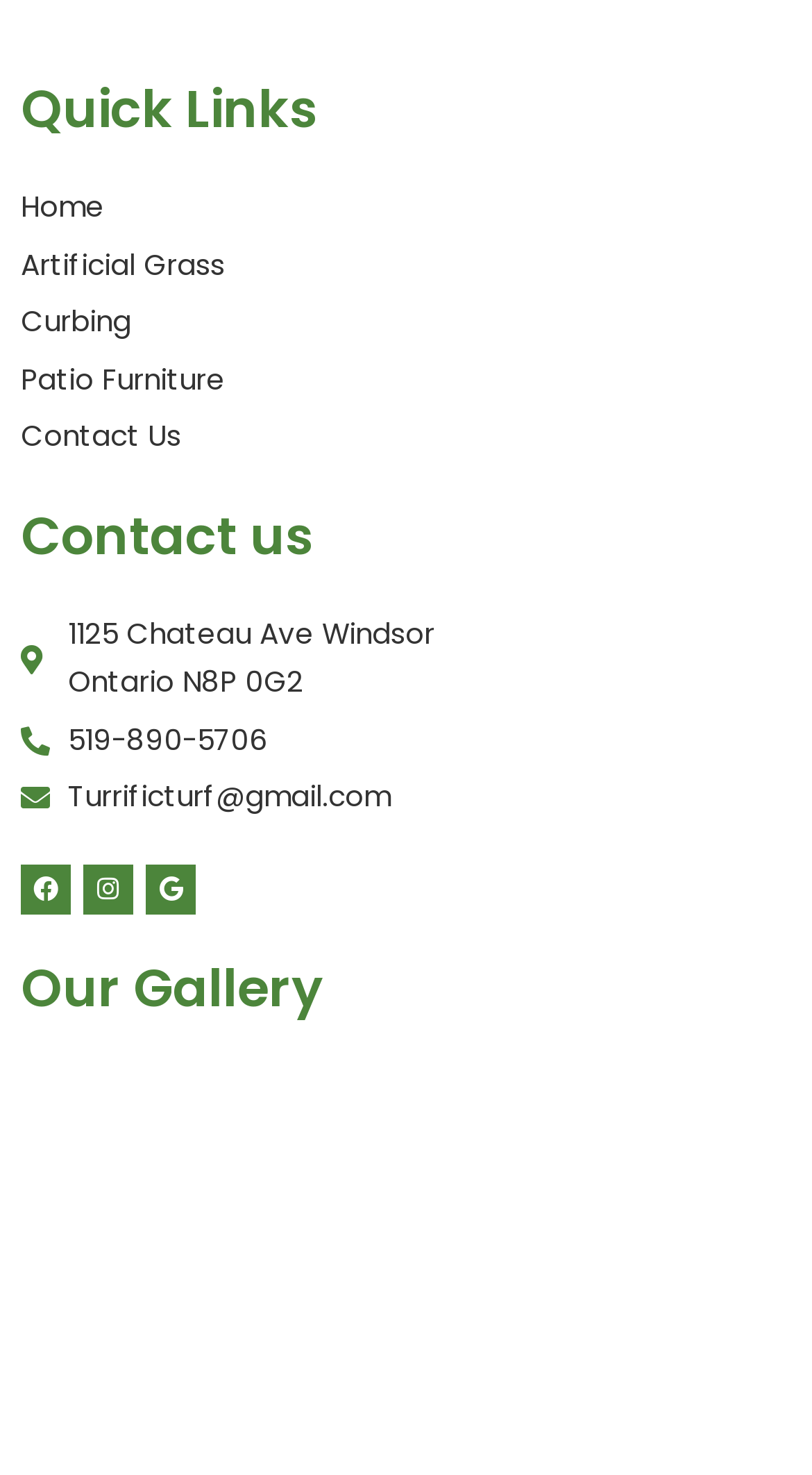Please provide a detailed answer to the question below by examining the image:
What is the phone number to contact?

I found the phone number by looking at the 'Contact us' section, where it is written as a link '519-890-5706'.